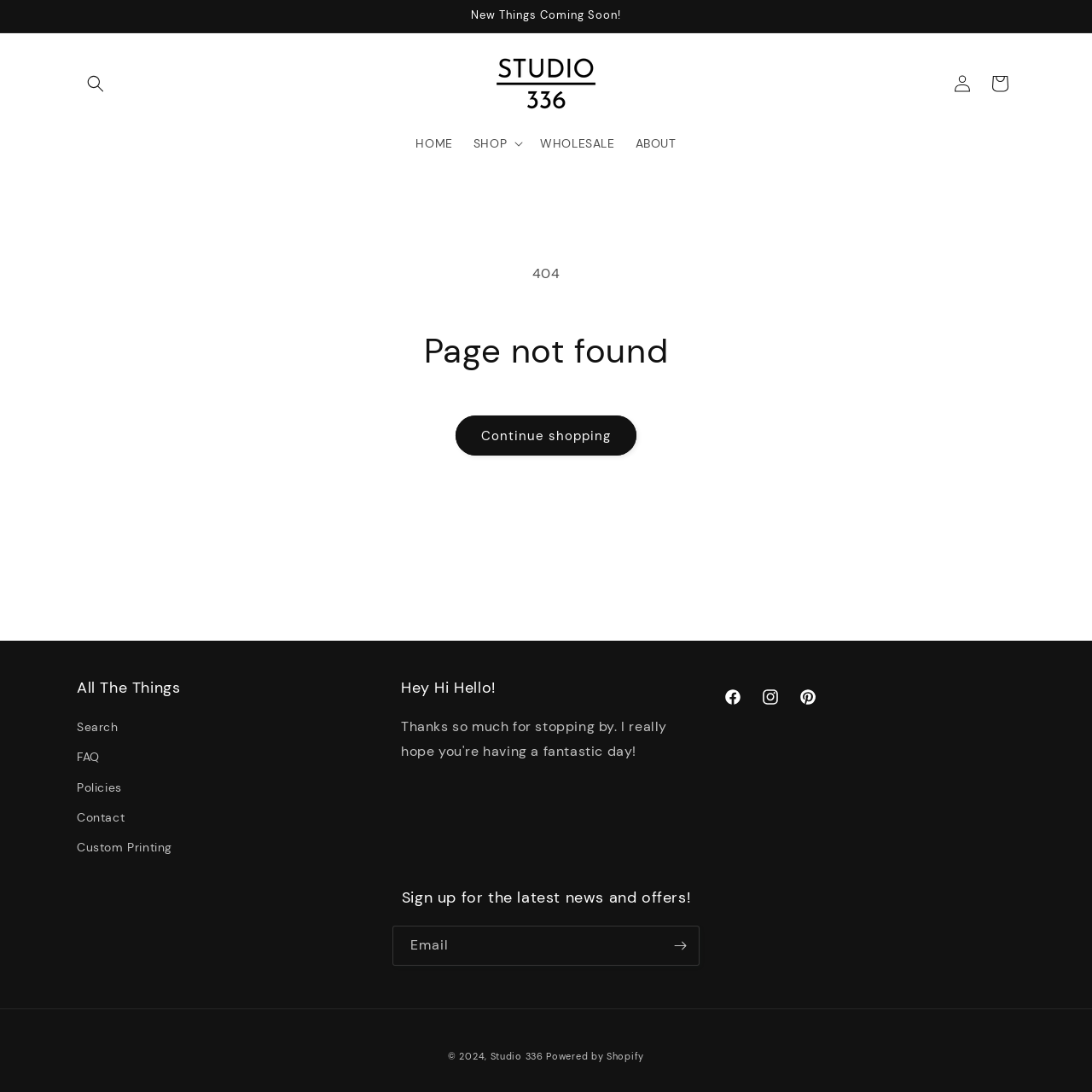How many main navigation links are there? Examine the screenshot and reply using just one word or a brief phrase.

4